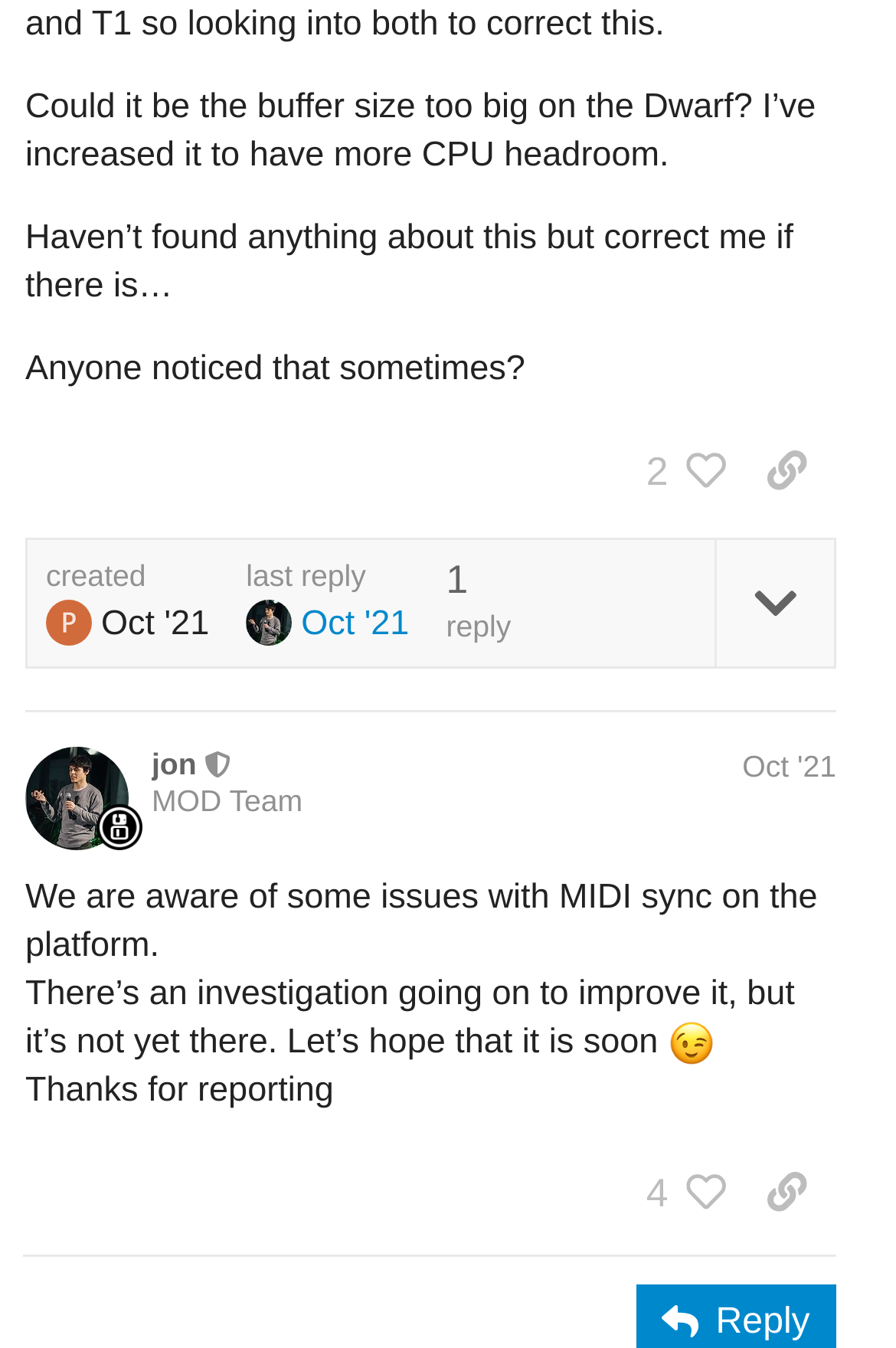Using the webpage screenshot, locate the HTML element that fits the following description and provide its bounding box: "2".

[0.688, 0.317, 0.823, 0.382]